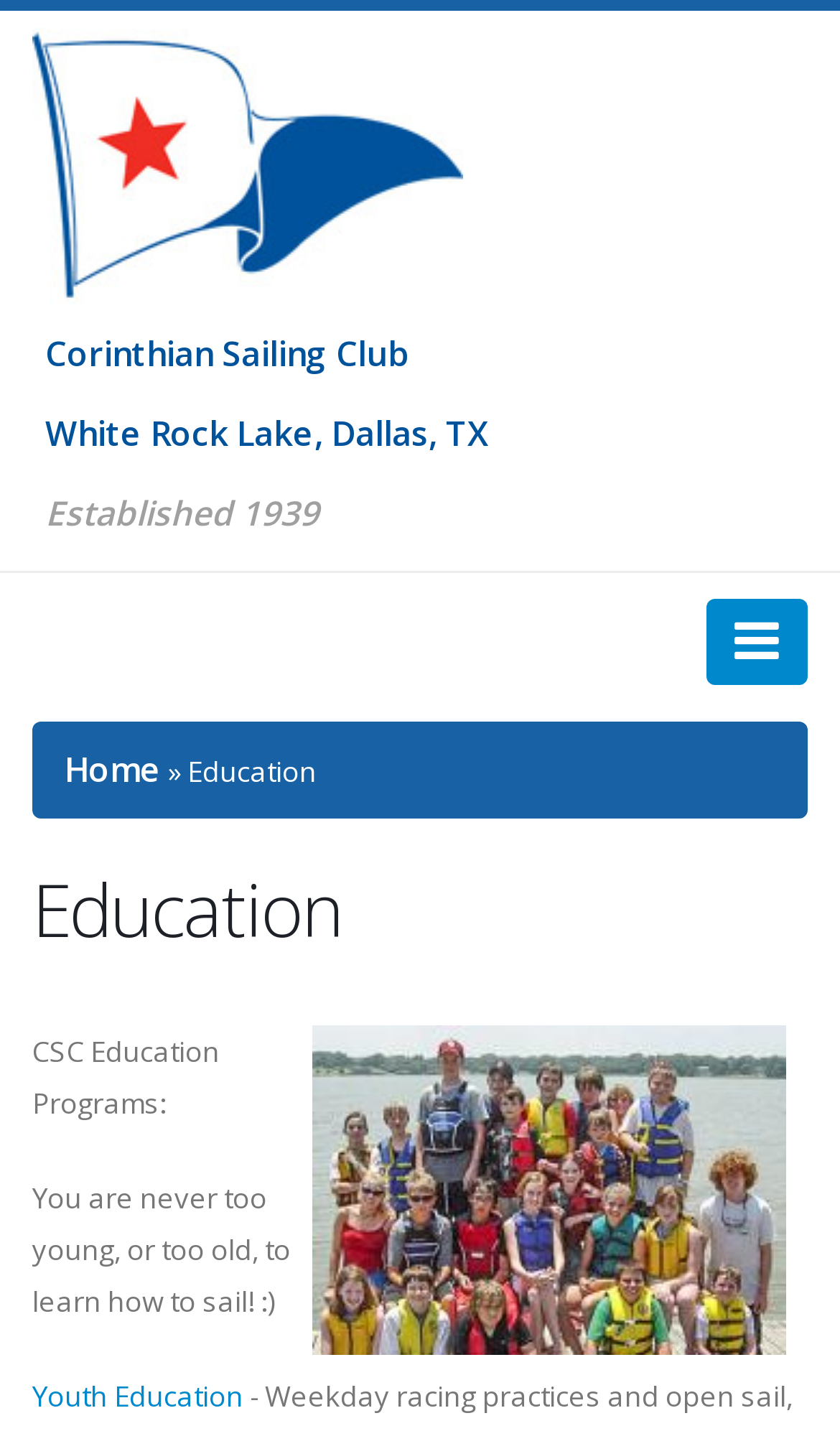What is the location of the sailing club?
Please respond to the question with a detailed and well-explained answer.

The location of the sailing club can be found in the static text element 'White Rock Lake, Dallas, TX' located below the title of the webpage, which provides information about the sailing club's location.